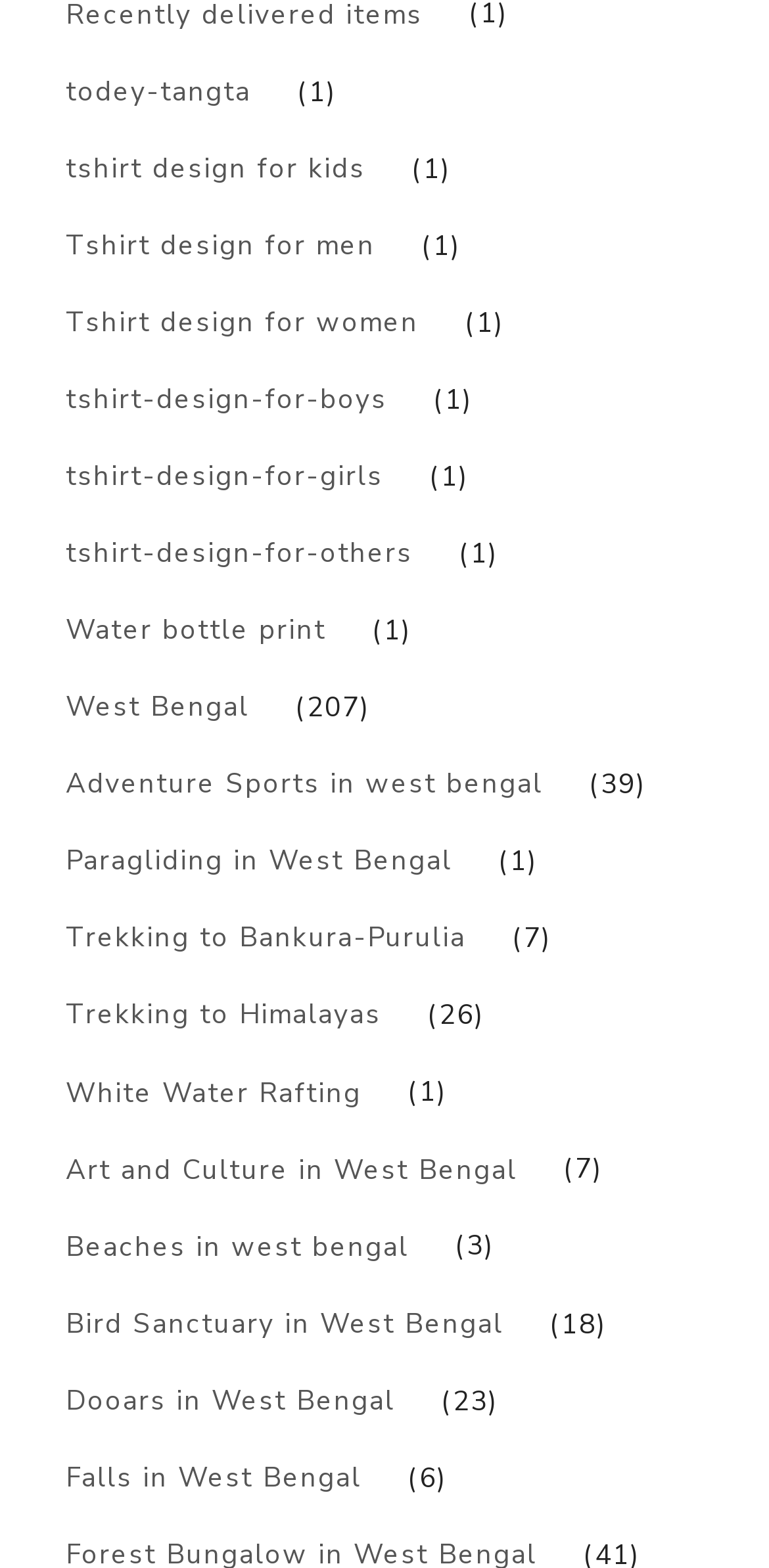Specify the bounding box coordinates for the region that must be clicked to perform the given instruction: "Explore Paragliding in West Bengal".

[0.038, 0.526, 0.635, 0.575]